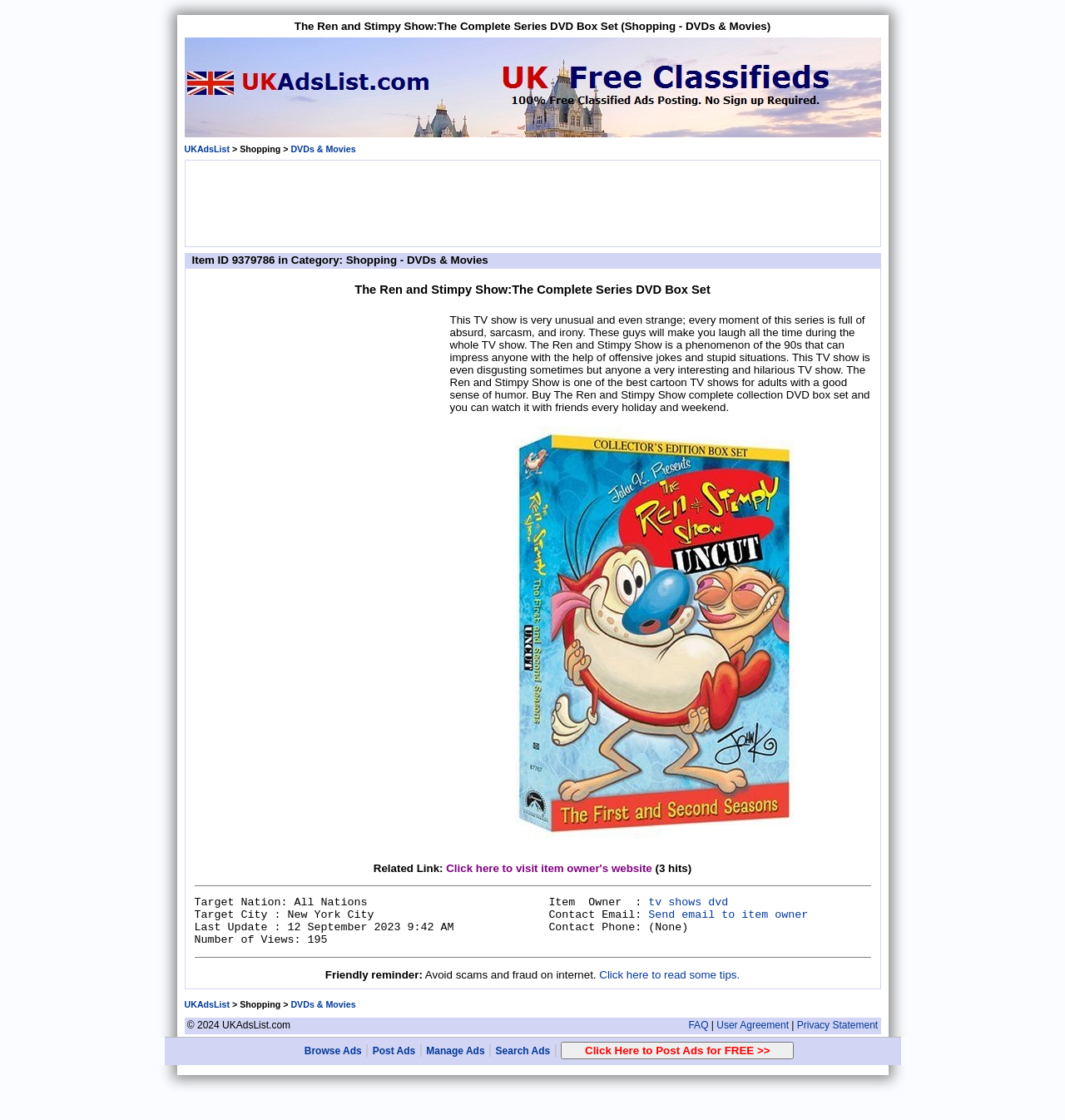Please identify the bounding box coordinates of the element that needs to be clicked to execute the following command: "Click on the link to read some tips". Provide the bounding box using four float numbers between 0 and 1, formatted as [left, top, right, bottom].

[0.563, 0.865, 0.695, 0.876]